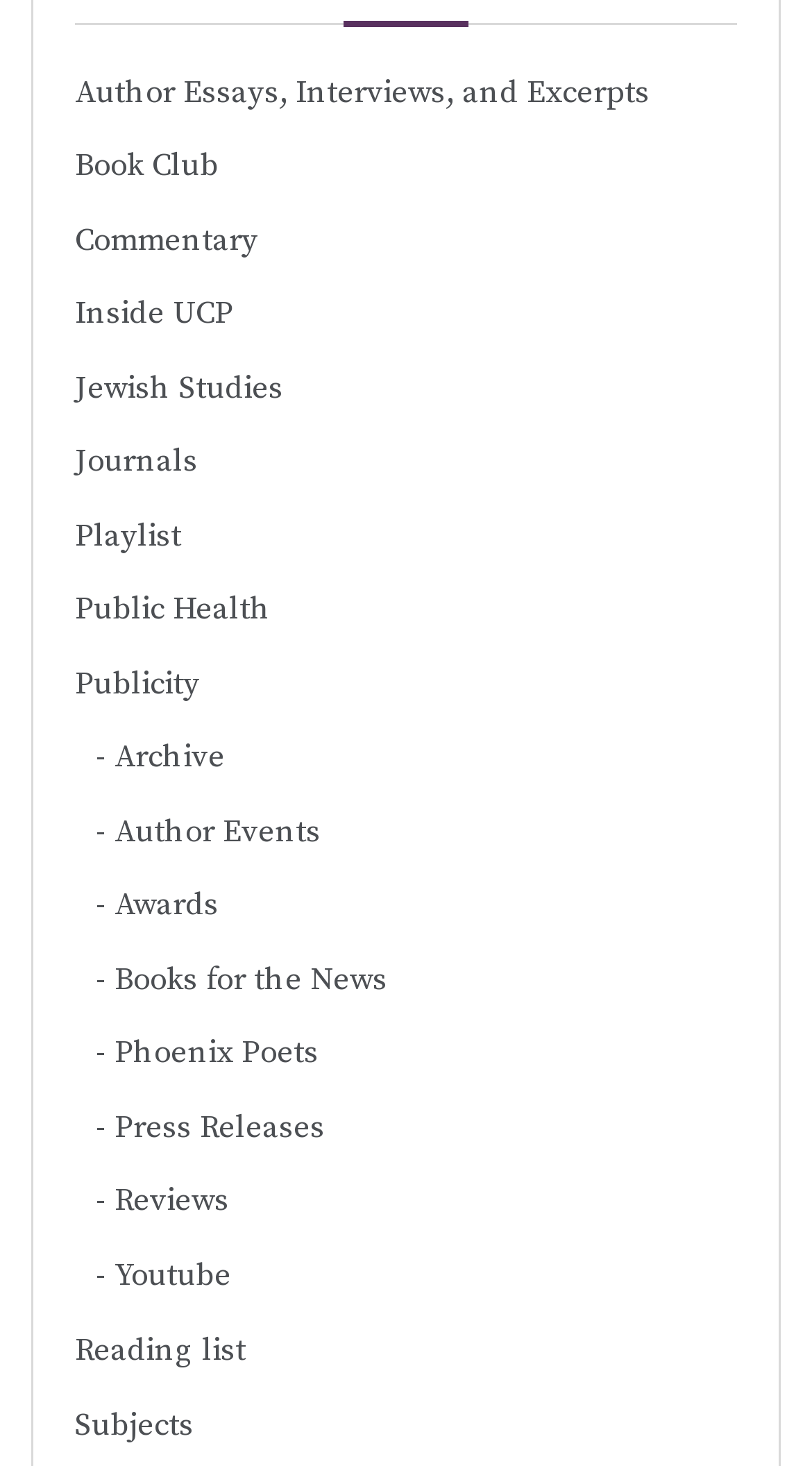Provide your answer to the question using just one word or phrase: Are there any links related to books on this webpage?

Yes